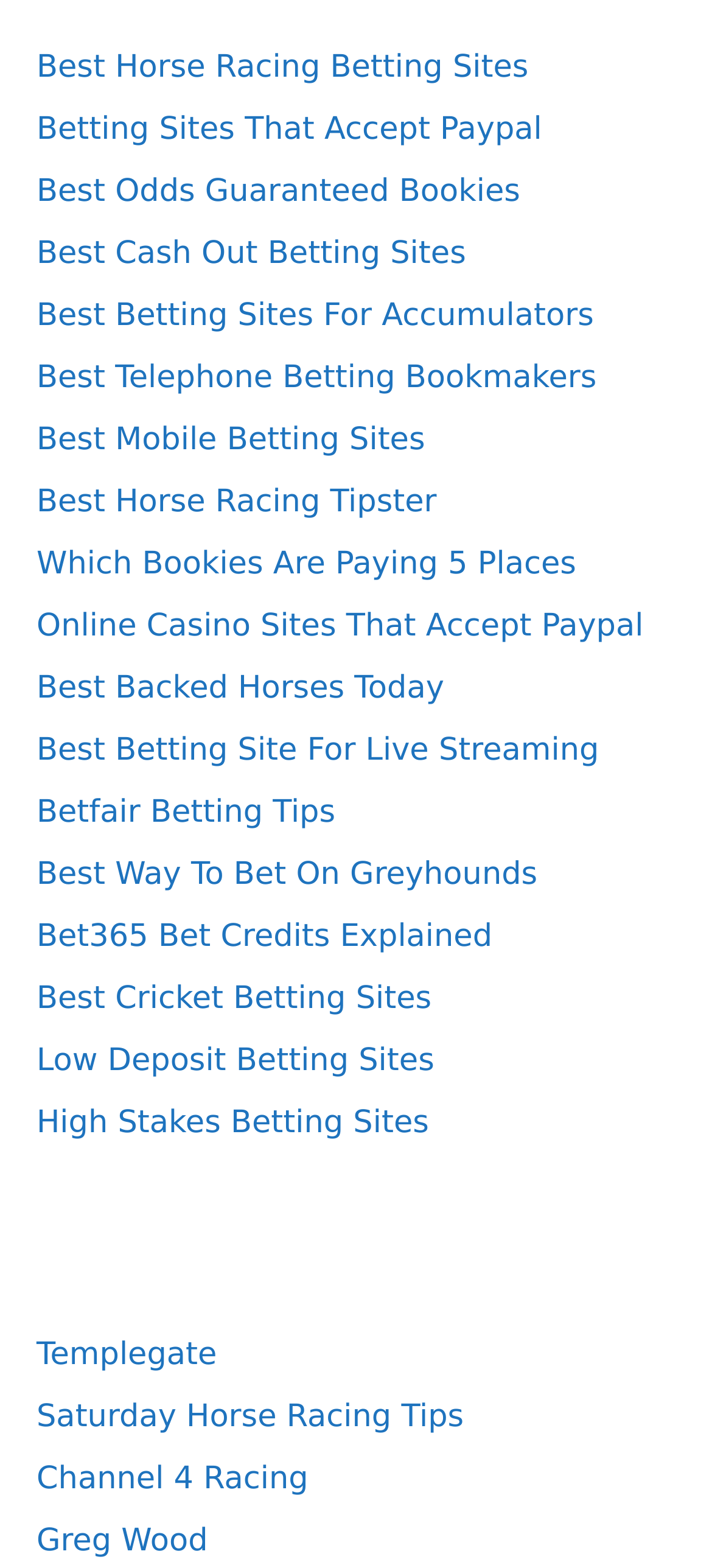Who is Templegate?
Please provide a single word or phrase answer based on the image.

A horse racing tipster